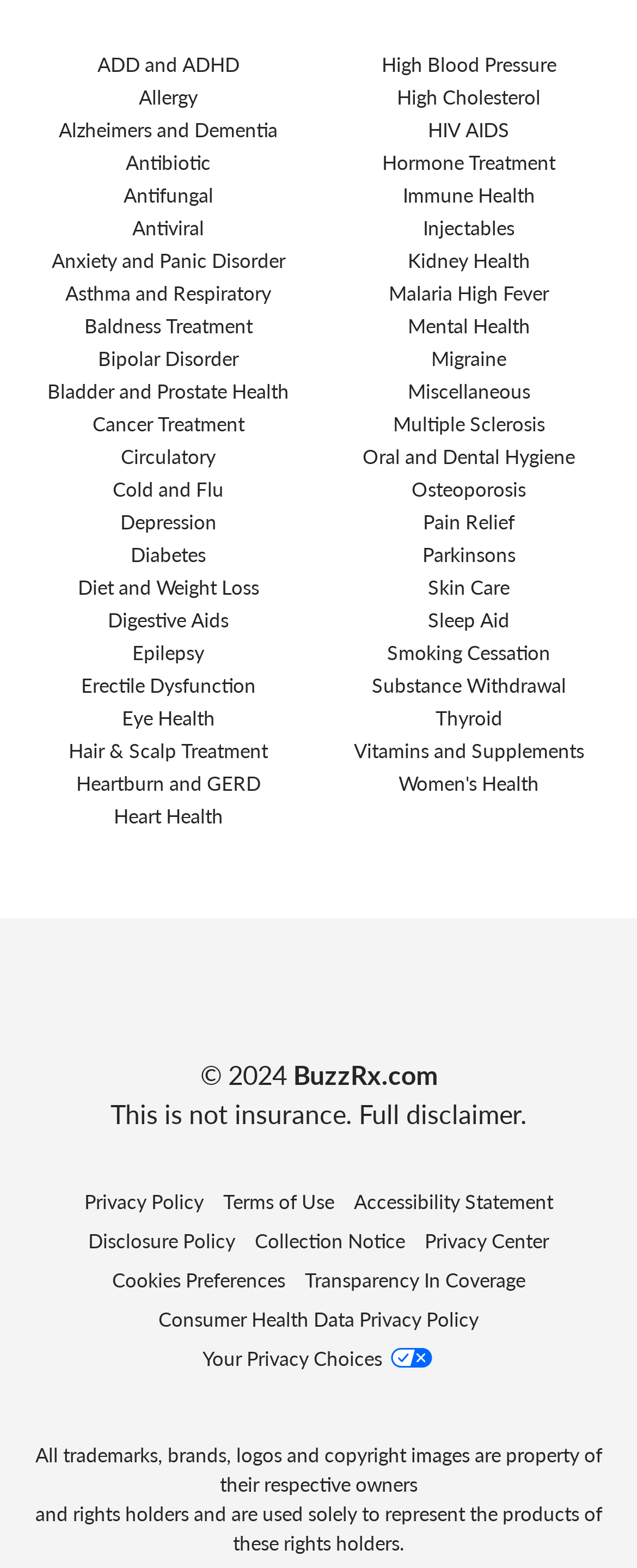Please find the bounding box coordinates of the element that needs to be clicked to perform the following instruction: "Click on ADD and ADHD". The bounding box coordinates should be four float numbers between 0 and 1, represented as [left, top, right, bottom].

[0.153, 0.032, 0.376, 0.05]